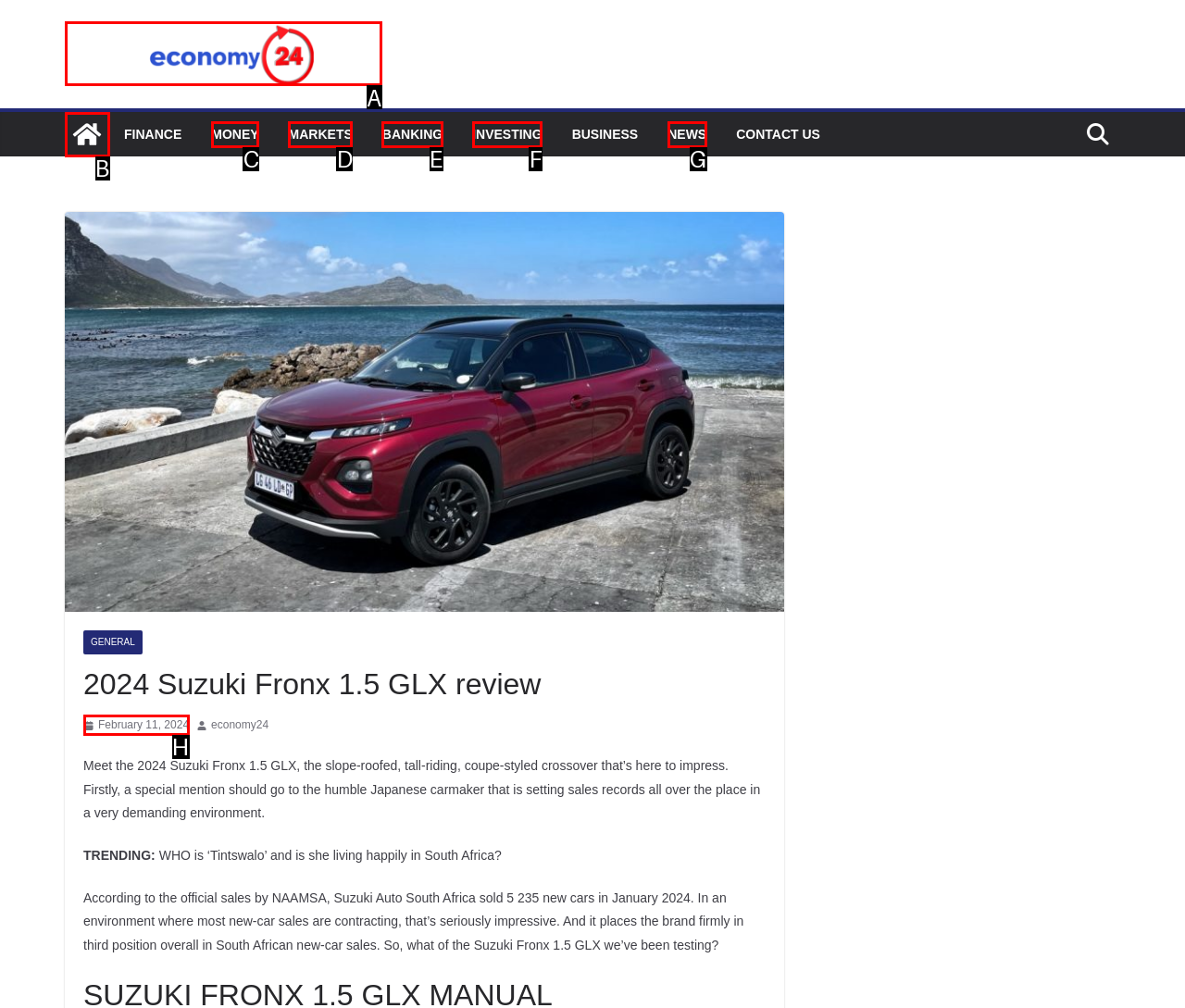Select the letter of the UI element you need to click on to fulfill this task: Click on the Economy24 link. Write down the letter only.

A